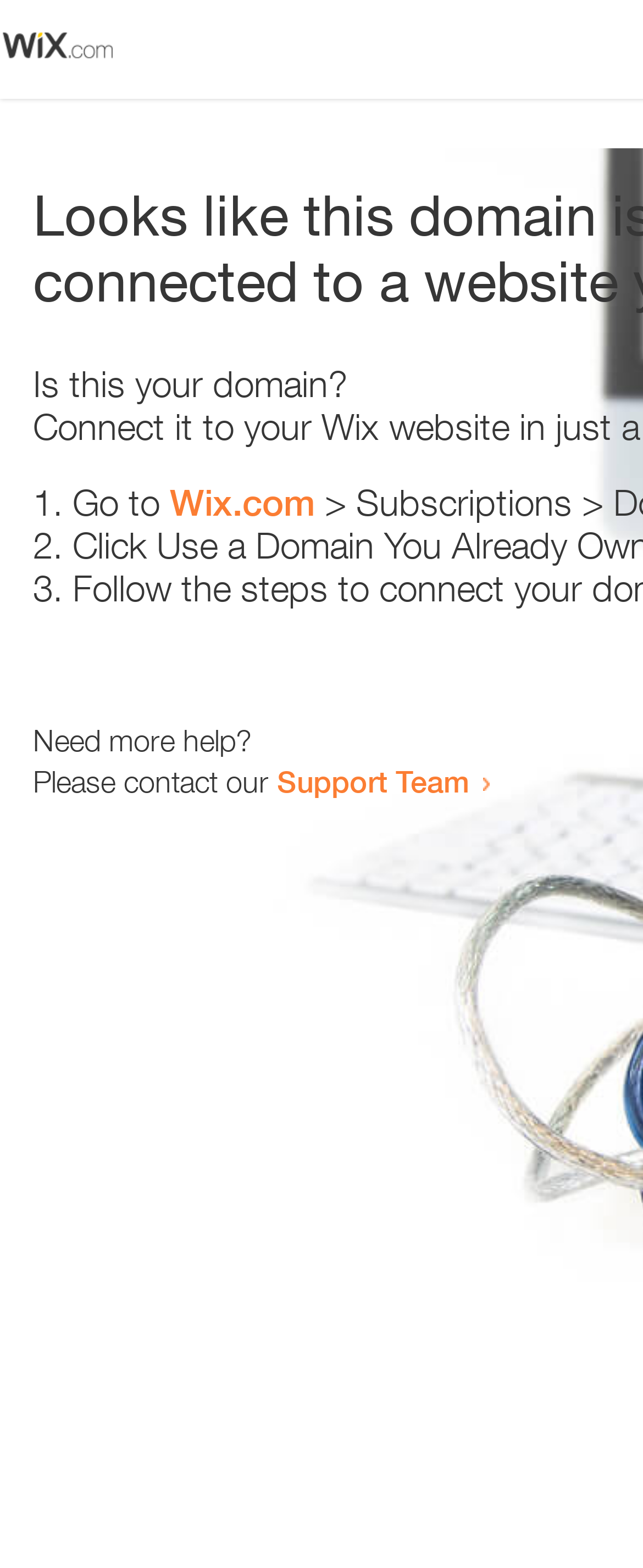Present a detailed account of what is displayed on the webpage.

The webpage appears to be an error page, with a small image at the top left corner. Below the image, there is a heading that reads "Is this your domain?" centered on the page. 

Underneath the heading, there is a numbered list with three items. The first item starts with "1." and is followed by the text "Go to" and a link to "Wix.com". The second item starts with "2." and the third item starts with "3.", but their contents are not specified. 

At the bottom of the page, there is a section that provides additional help options. It starts with the text "Need more help?" and is followed by a sentence that reads "Please contact our". This sentence is completed with a link to the "Support Team".